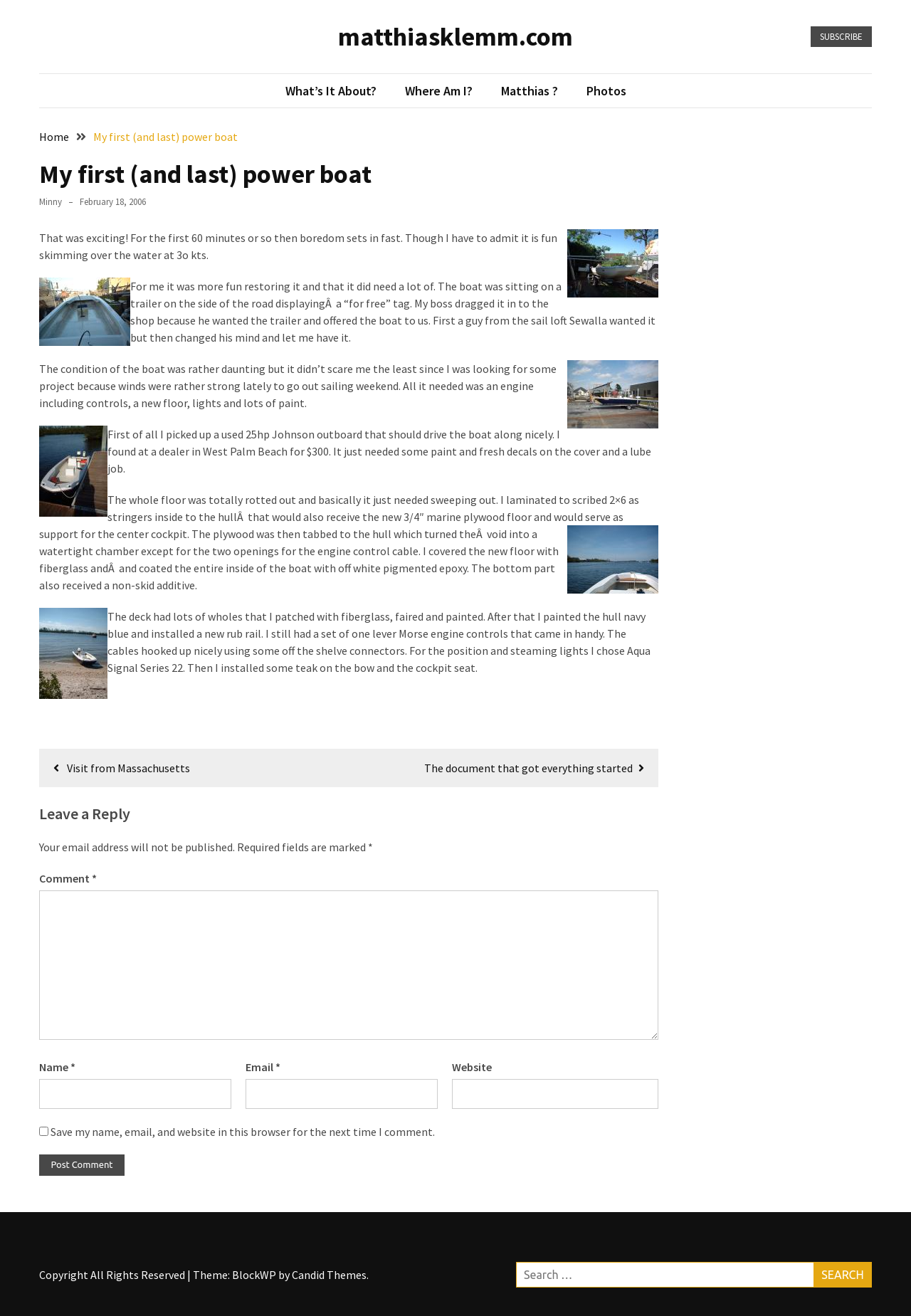Generate a thorough description of the webpage.

This webpage is a personal blog post titled "My first (and last) power boat" by Matthias Klemm. The page is divided into several sections. At the top, there is a heading "RECENT POSTS" followed by a list of links to other blog posts. Below this, there is a heading "MOST USED CATEGORIES" with a link to "Uncategorized" and a count of 3.

The main content of the page is an article about the author's experience with a power boat. The article is divided into several sections, each with a heading and a block of text. The text describes the author's experience with the boat, including restoring it and taking it out for a maiden voyage. There are several images scattered throughout the article, showing the boat in various stages of restoration and in use.

To the right of the article, there are several links to other pages on the website, including "What's It About?", "Where Am I?", "Matthias?", "Photos", and "SUBSCRIBE". At the bottom of the page, there is a footer section with a copyright notice and a link to the theme designer.

Below the article, there is a section for leaving a reply, with fields for name, email, website, and comment. There is also a checkbox to save the user's information for future comments and a button to post the comment.

On the bottom right of the page, there is a search box with a button to search the website.